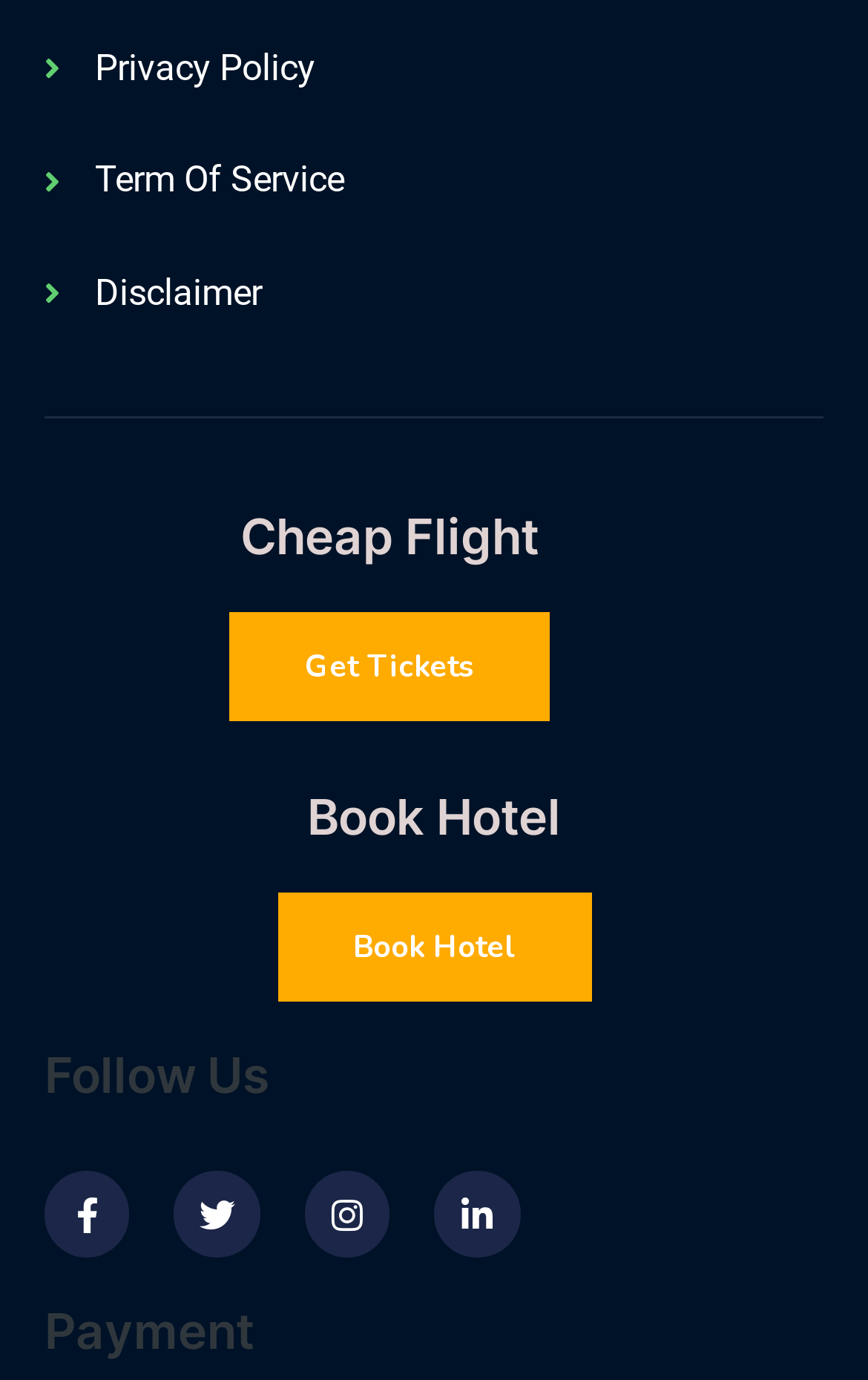Could you locate the bounding box coordinates for the section that should be clicked to accomplish this task: "View privacy policy".

[0.051, 0.026, 0.949, 0.075]